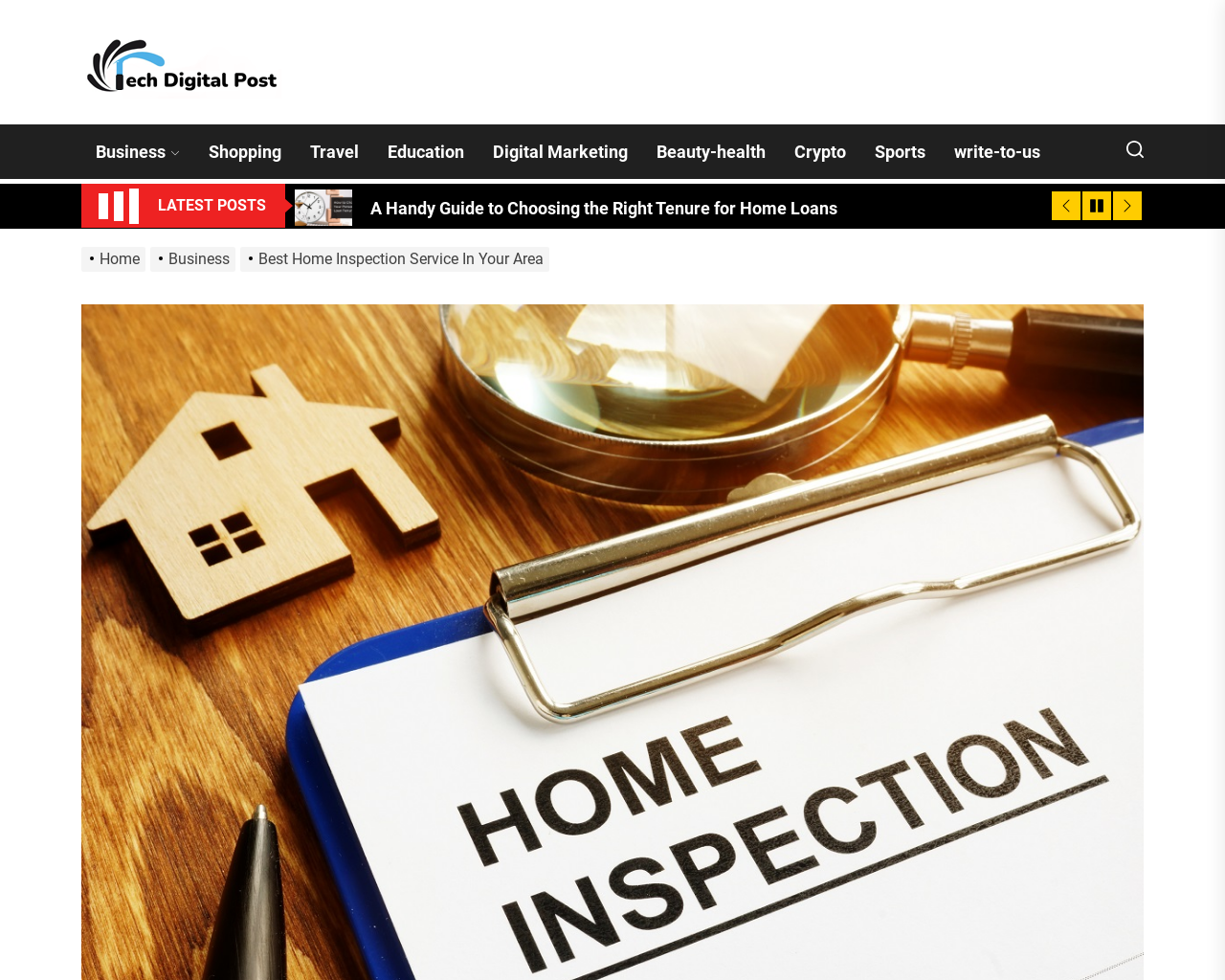Select the bounding box coordinates of the element I need to click to carry out the following instruction: "Click on the 'Best Home Inspection Service In Your Area' link".

[0.196, 0.255, 0.452, 0.273]